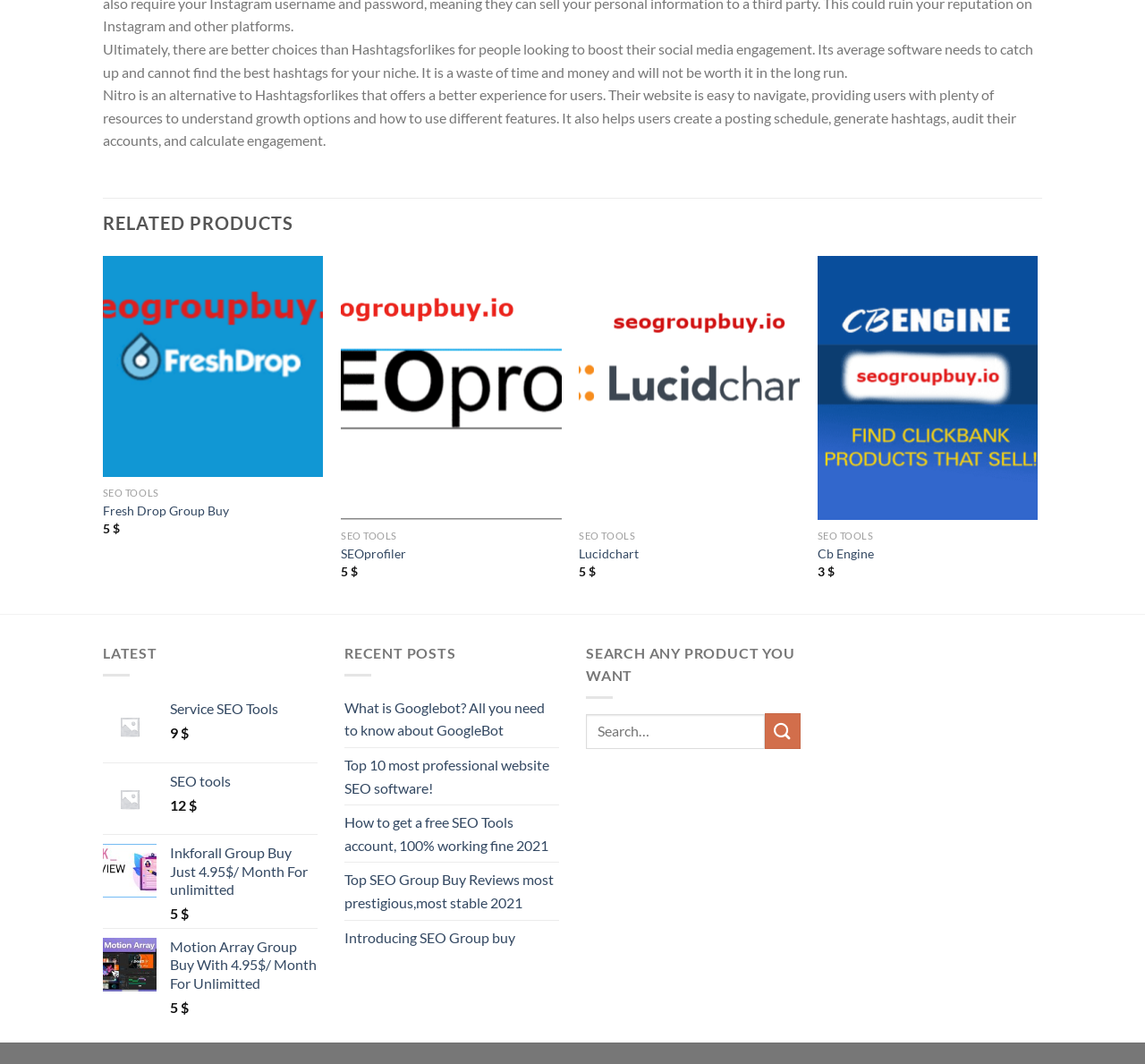Give a concise answer using one word or a phrase to the following question:
What is the alternative to Hashtagsforlikes?

Nitro